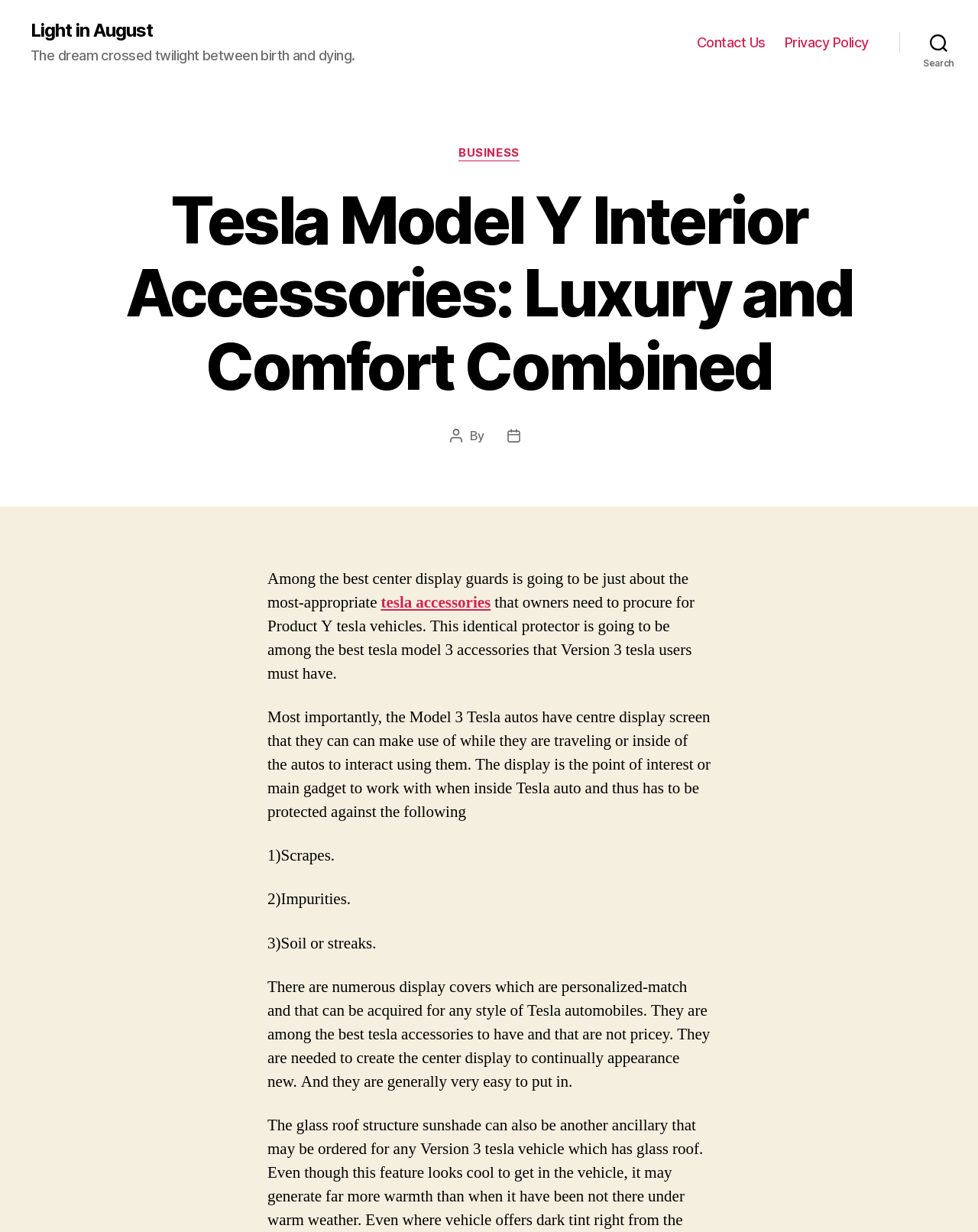What is the purpose of the center display guard?
Respond with a short answer, either a single word or a phrase, based on the image.

To protect against scrapes, impurities, and soil or streaks.